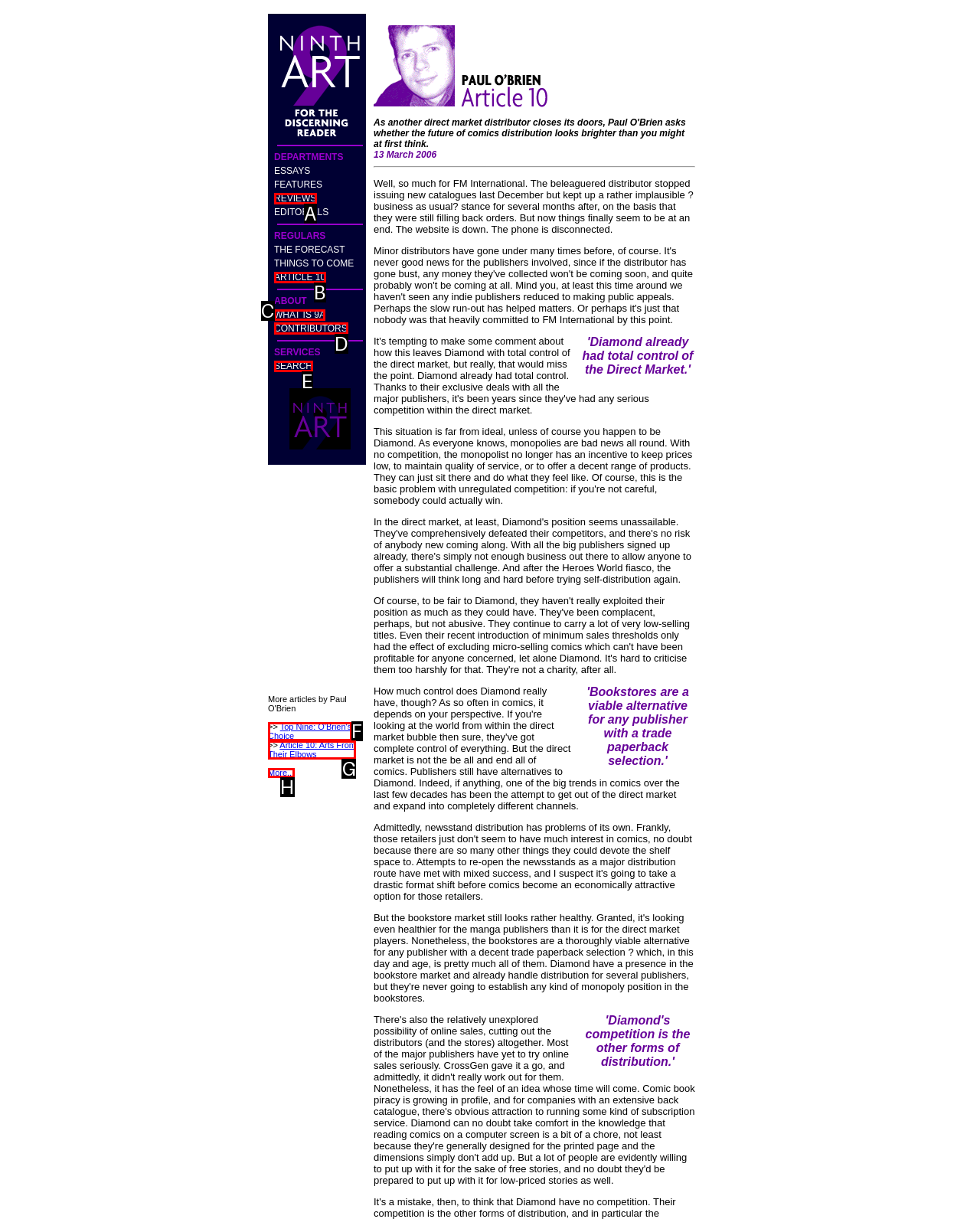What option should I click on to execute the task: Go to the CONTRIBUTORS page? Give the letter from the available choices.

D